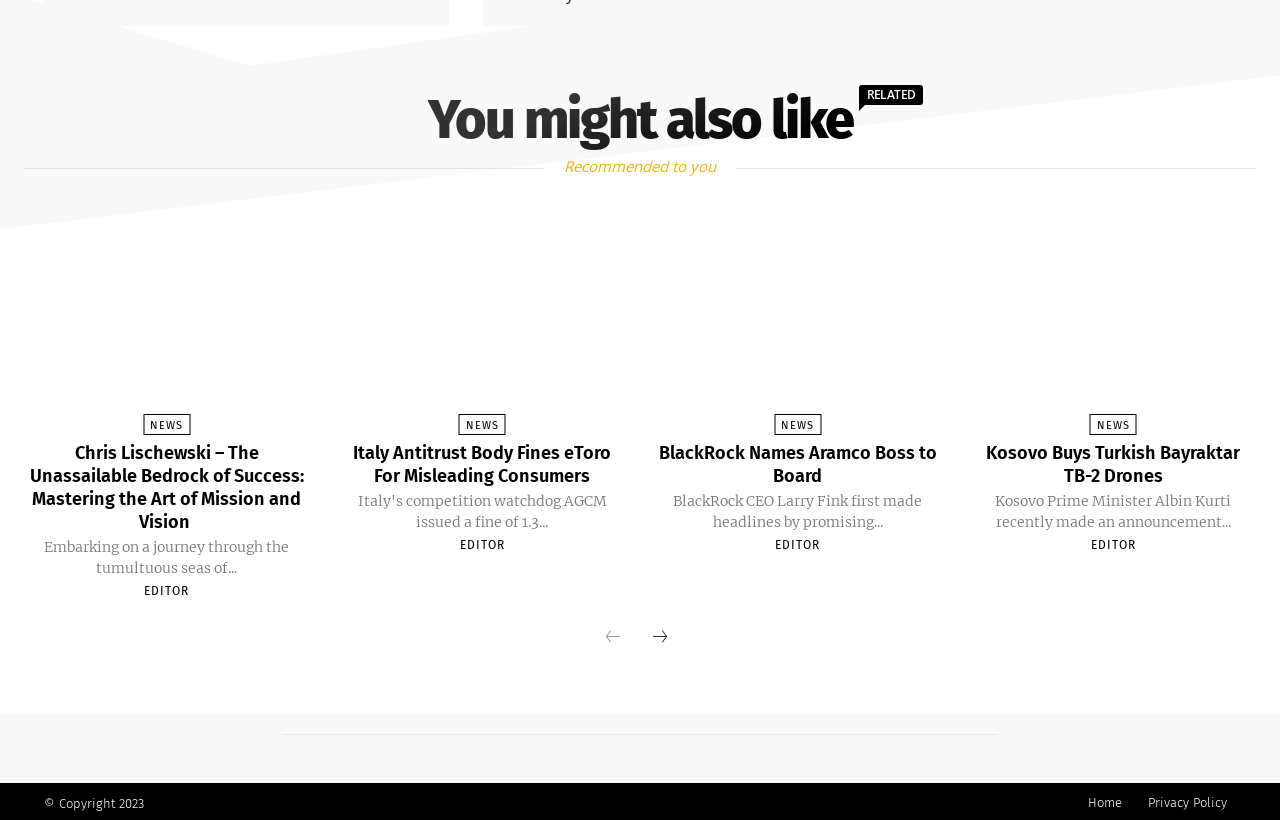Please give the bounding box coordinates of the area that should be clicked to fulfill the following instruction: "Visit Home page". The coordinates should be in the format of four float numbers from 0 to 1, i.e., [left, top, right, bottom].

[0.843, 0.95, 0.884, 0.999]